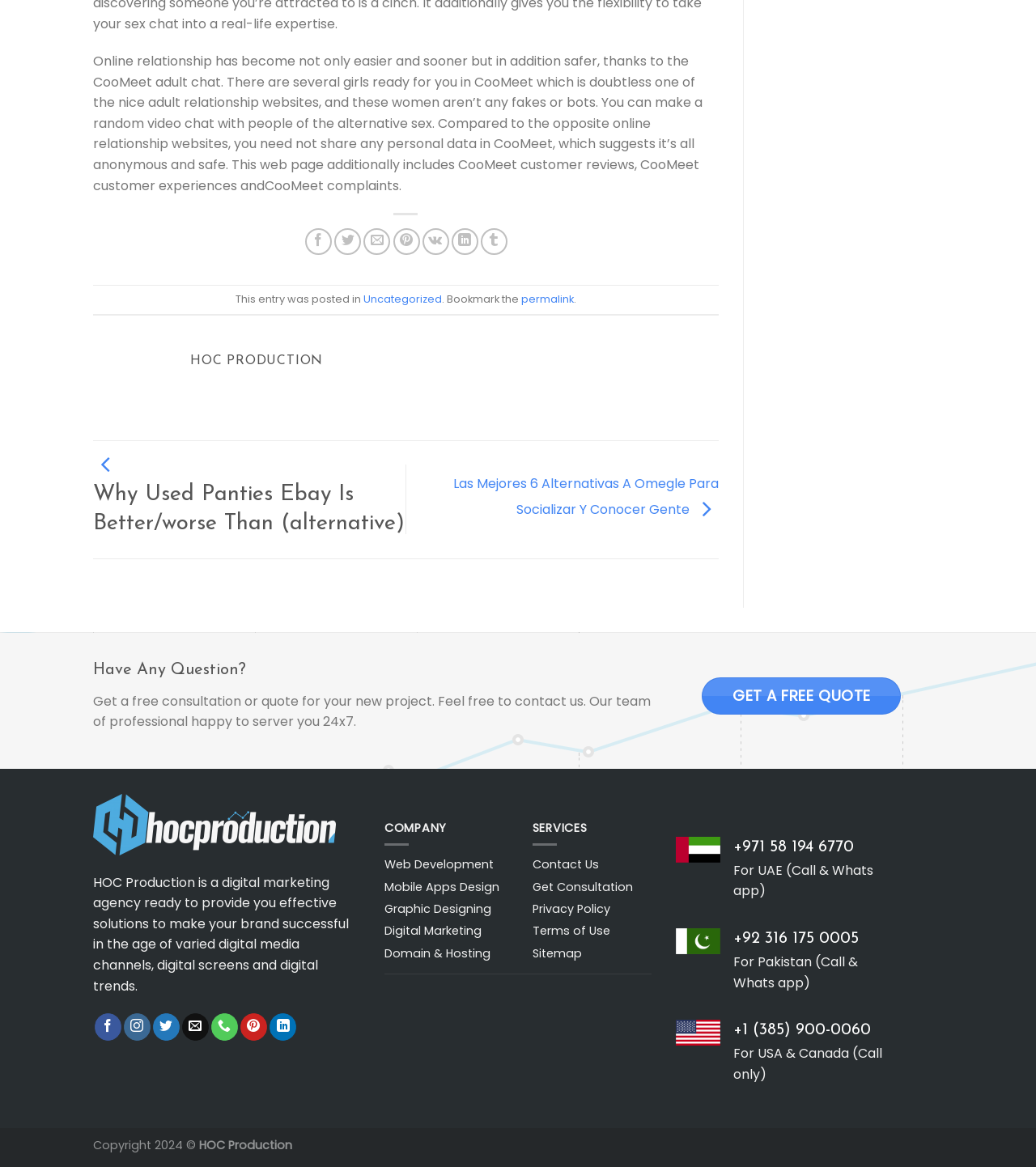How can you contact the agency for a new project?
Please analyze the image and answer the question with as much detail as possible.

The webpage provides a call-to-action button 'GET A FREE QUOTE' which allows users to contact the agency for a new project. Additionally, there are links to follow the agency on social media platforms and contact information for different regions.